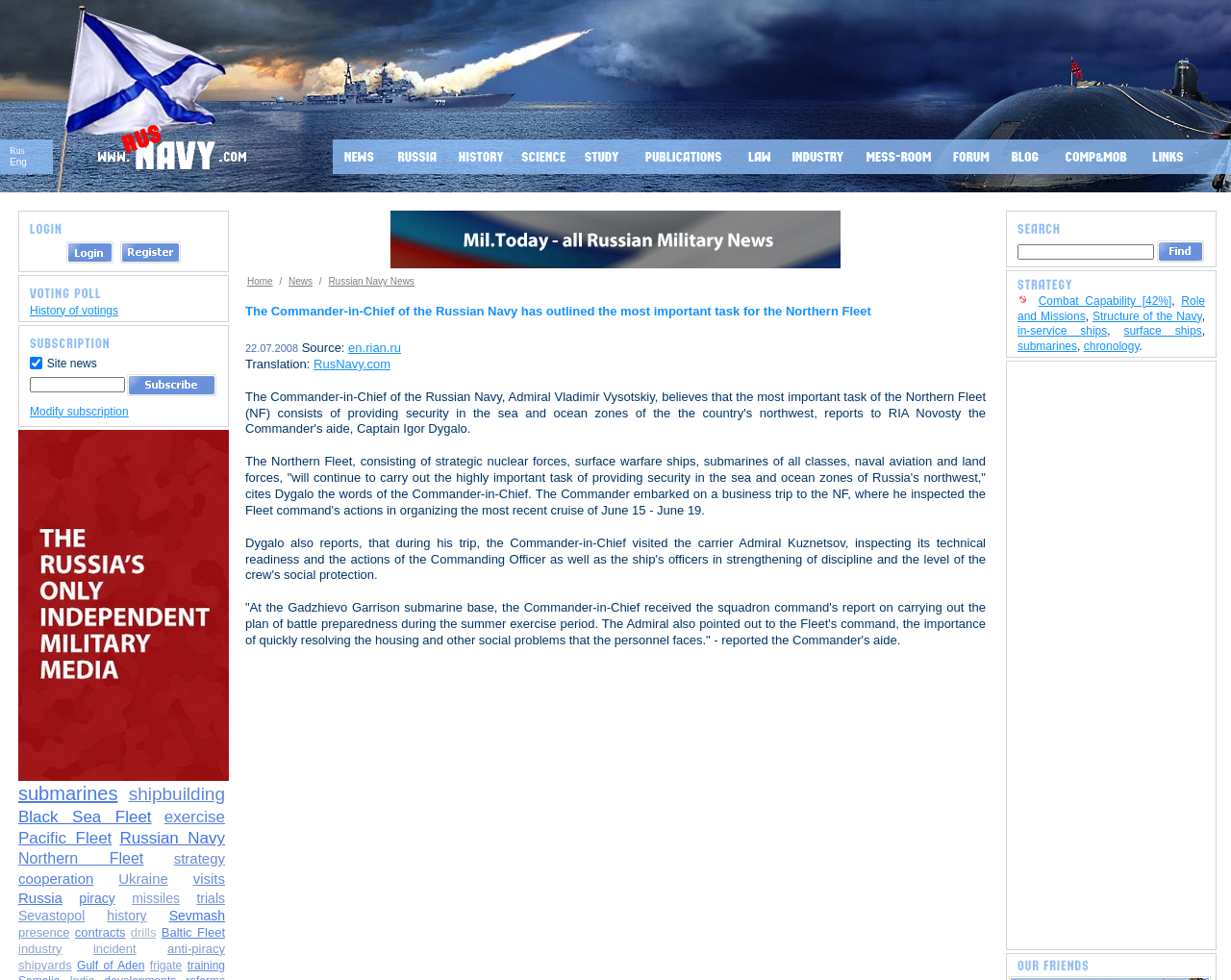Use a single word or phrase to answer this question: 
How many links are related to the Russian Navy?

4